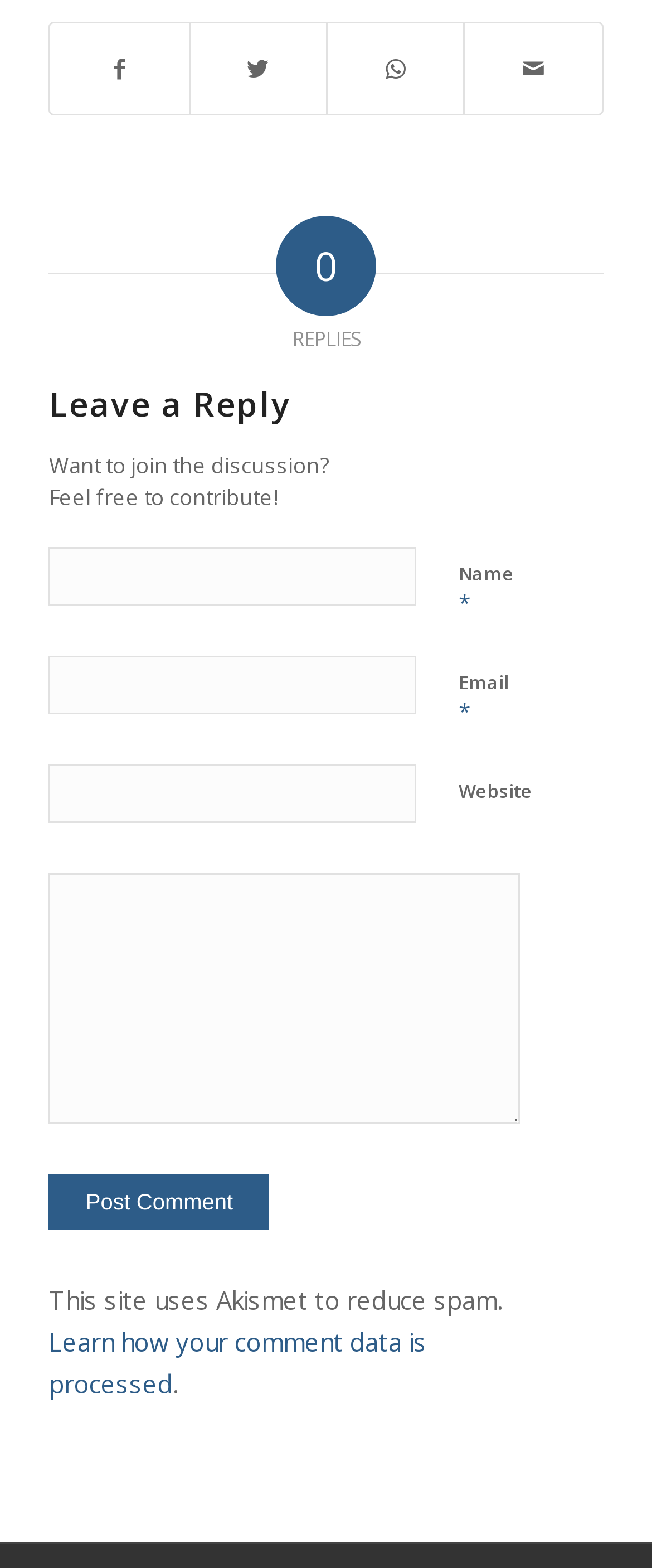What is the label of the last text box in the comment form?
Using the information from the image, answer the question thoroughly.

The last text box in the comment form does not have a label, but it is likely the comment text box where users can input their comment or reply.